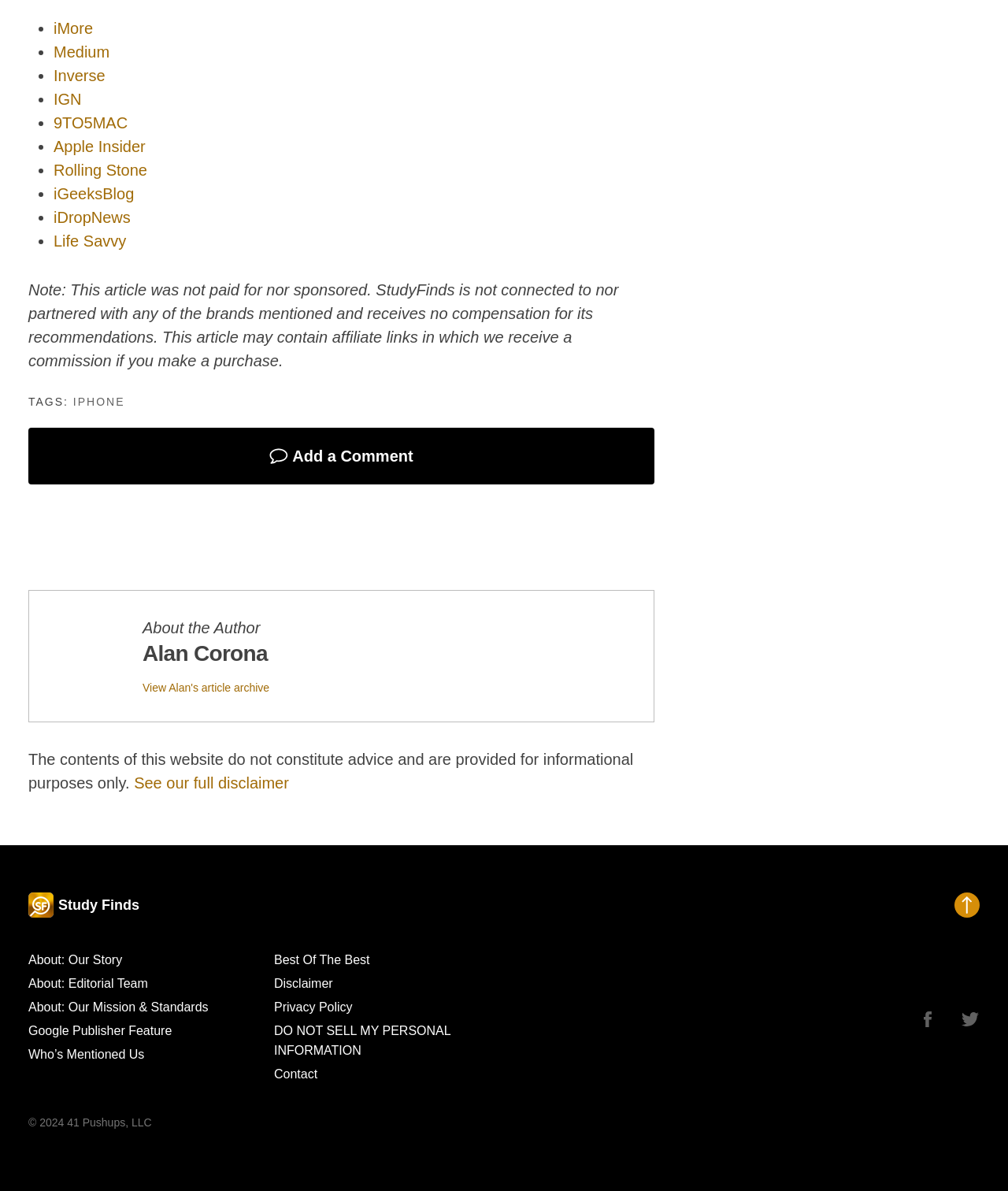Identify the bounding box for the UI element specified in this description: "IGN". The coordinates must be four float numbers between 0 and 1, formatted as [left, top, right, bottom].

[0.053, 0.076, 0.081, 0.091]